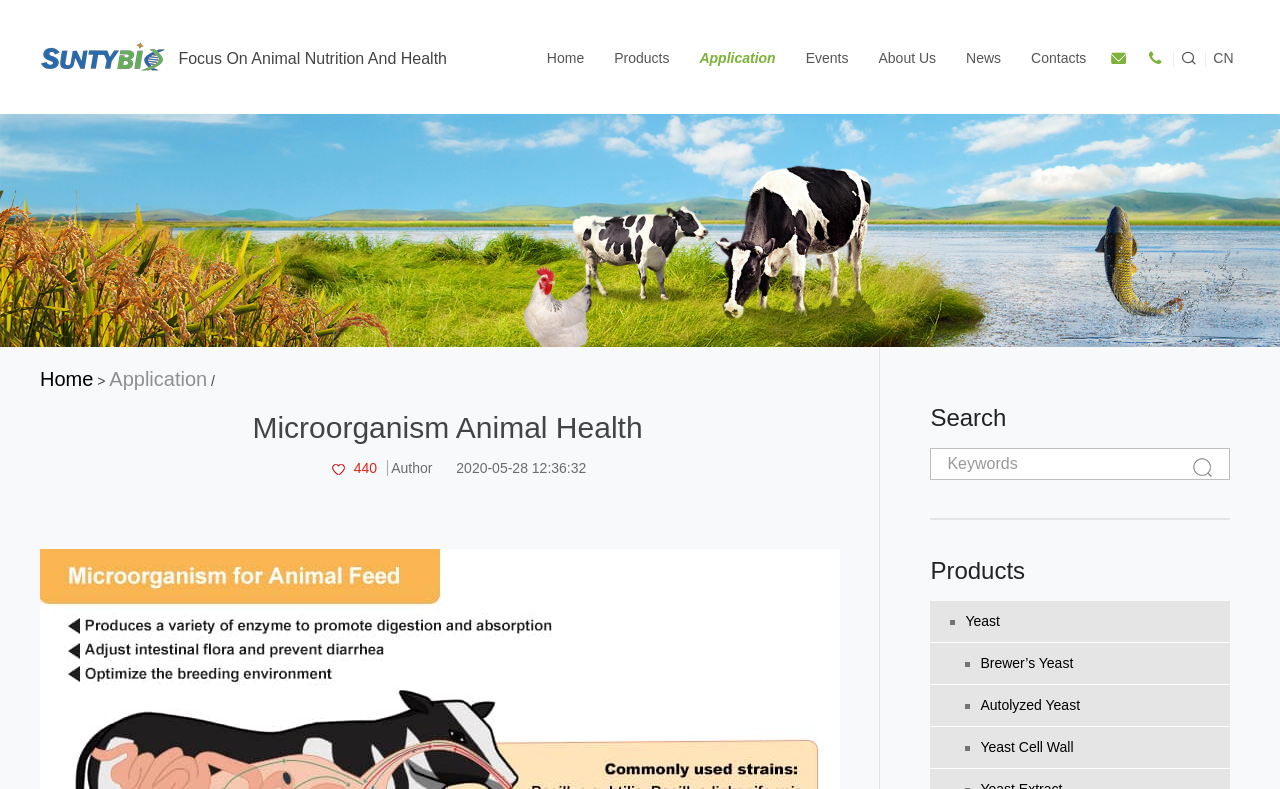Construct a comprehensive description capturing every detail on the webpage.

This webpage is about probiotic supplements and animal nutrition. At the top left, there is a logo of Hebei Shuntian biotechnology Co.,Ltd., accompanied by a link to the company's website. Next to the logo, there is a tagline "Focus On Animal Nutrition And Health". 

Below the logo, there is a navigation menu with links to different sections of the website, including "Home", "Products", "Application", "Events", "About Us", "News", and "Contacts". 

On the top right, there are social media links and a language selection option. 

The main content of the webpage is divided into two sections. On the left, there is a large image related to animal health, taking up most of the vertical space. On the right, there are several sections, including a heading "Microorganism Animal Health", followed by some text and a date. 

Below that, there is a search bar with a label "Keywords" and a button to submit the search query. 

Further down, there is a section titled "Products" with links to different product categories, including "Yeast", "Brewer’s Yeast", "Autolyzed Yeast", and "Yeast Cell Wall".